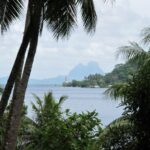Thoroughly describe everything you see in the image.

The image showcases a serene coastal scene from Tahaa Island in French Polynesia. In the foreground, lush tropical greenery frames the view, with tall palm trees gently swaying in the wind. Beyond the foliage, the tranquil waters of a lagoon stretch out towards the horizon, reflecting the cloudy, overcast sky. In the distance, the striking silhouette of distant mountains rises against the backdrop, adding a dramatic element to the peaceful landscape. This picturesque setting embodies the natural beauty and allure of the South Pacific islands, inviting viewers to imagine the serene atmosphere of Tahaa.